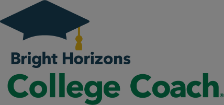Explain the image in detail, mentioning the main subjects and background elements.

The image features the logo of "Bright Horizons College Coach," which is presented prominently against a subtle grey background. The logo consists of a graduation cap with a yellow tassel positioned above the text. Below the cap, the words "Bright Horizons" are displayed in a bold, dark font, while "College Coach" is featured in a larger, green font that conveys a sense of guidance and support for students navigating their college journey. This logo symbolizes the brand's commitment to providing expert college coaching and resources for students and families.